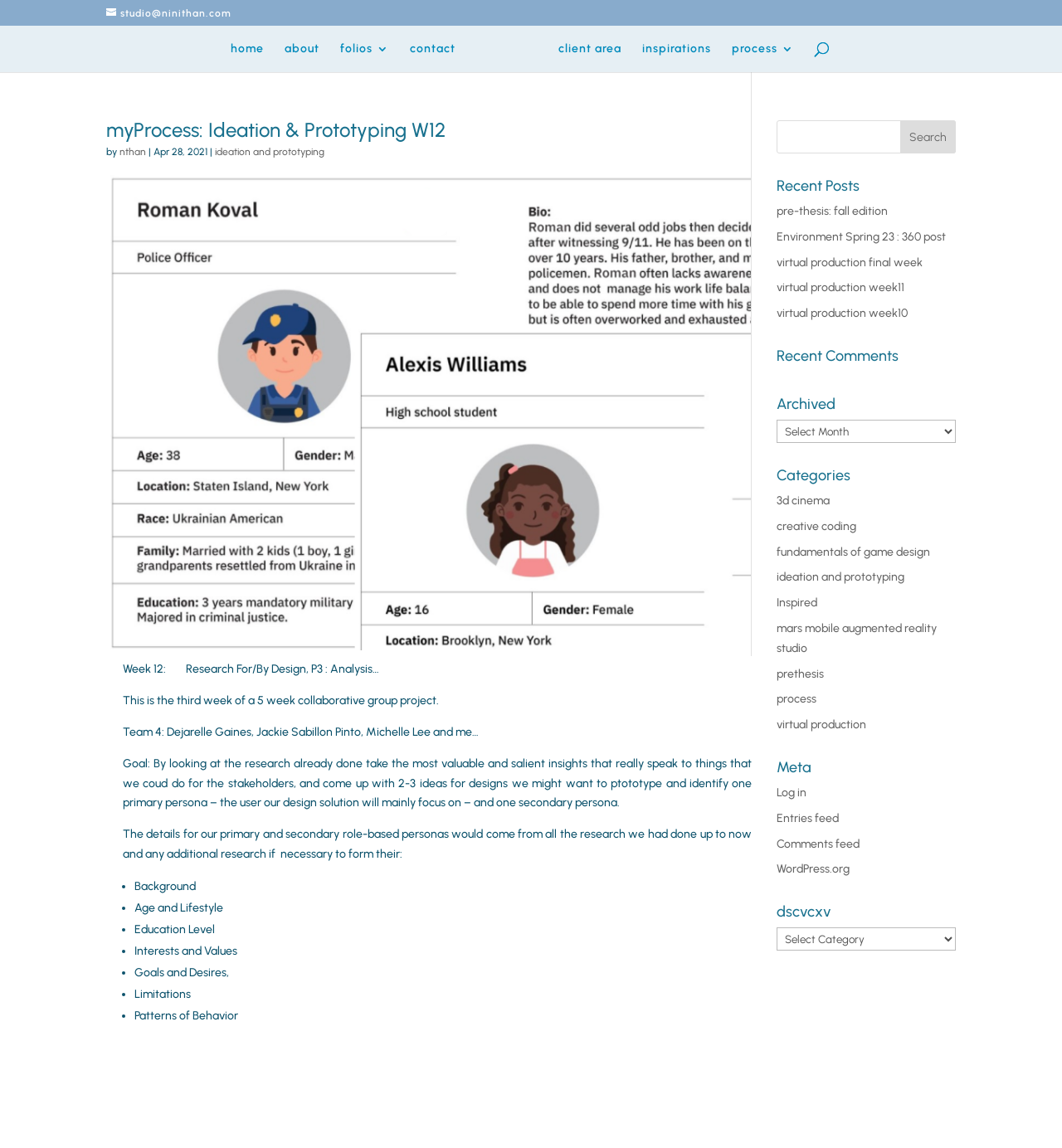By analyzing the image, answer the following question with a detailed response: What is the goal of the project described in the webpage?

The webpage describes a project where the goal is to take the most valuable insights from research and come up with 2-3 design ideas for prototyping, and identify one primary persona and one secondary persona. This goal is stated in the text 'Goal: By looking at the research already done take the most valuable and salient insights that really speak to things that we could do for the stakeholders, and come up with 2-3 ideas for designs we might want to prototype...'